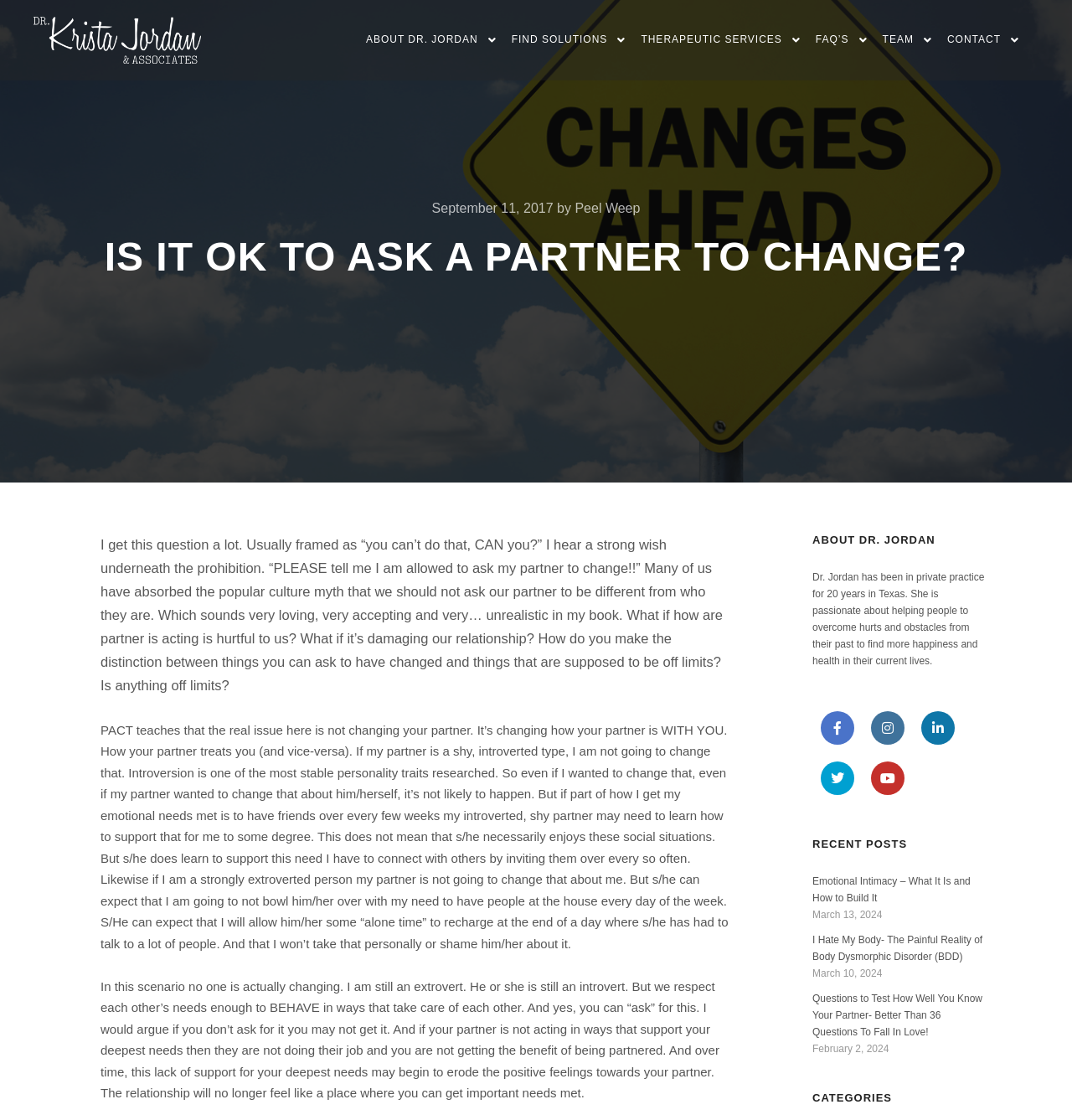Identify the bounding box coordinates of the section that should be clicked to achieve the task described: "Follow Dr. Jordan on social media".

[0.766, 0.635, 0.797, 0.665]